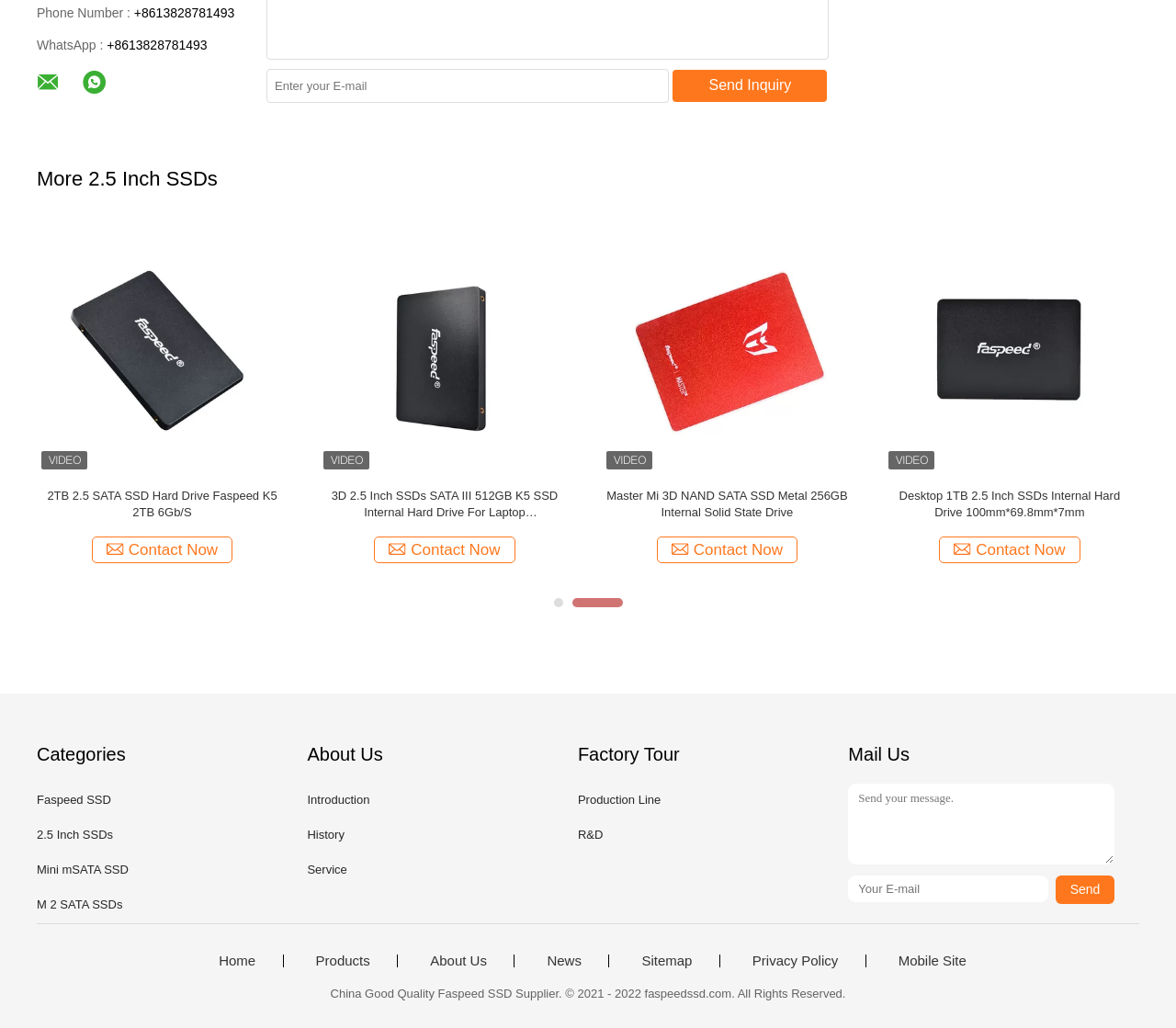Find the bounding box coordinates for the area that must be clicked to perform this action: "View 3D NAND 2.5 Inch SSDs Faspeed ZS SATA III 1TB Internal Solid State Drive".

[0.031, 0.217, 0.245, 0.461]